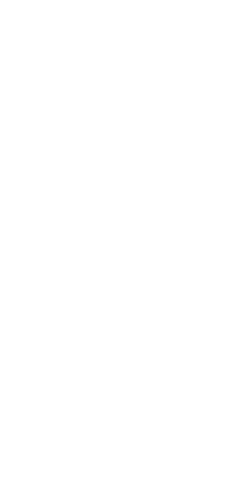Offer a detailed narrative of the image.

The image features a minimalist black silhouette of a stylized person, characterized by smooth lines that suggest movement or activity. This figure is depicted in a dynamic pose, reflecting energy and positivity, making it suitable for themes related to inspiration, lifestyle, or community engagement. The overall simplicity of the design emphasizes versatility, allowing it to blend seamlessly with various backgrounds or contexts, whether in digital applications or printed materials. This visual can effectively complement messaging aimed at motivating individuals or encouraging collaboration among groups, resonating with audiences looking for uplifting and engaging content.